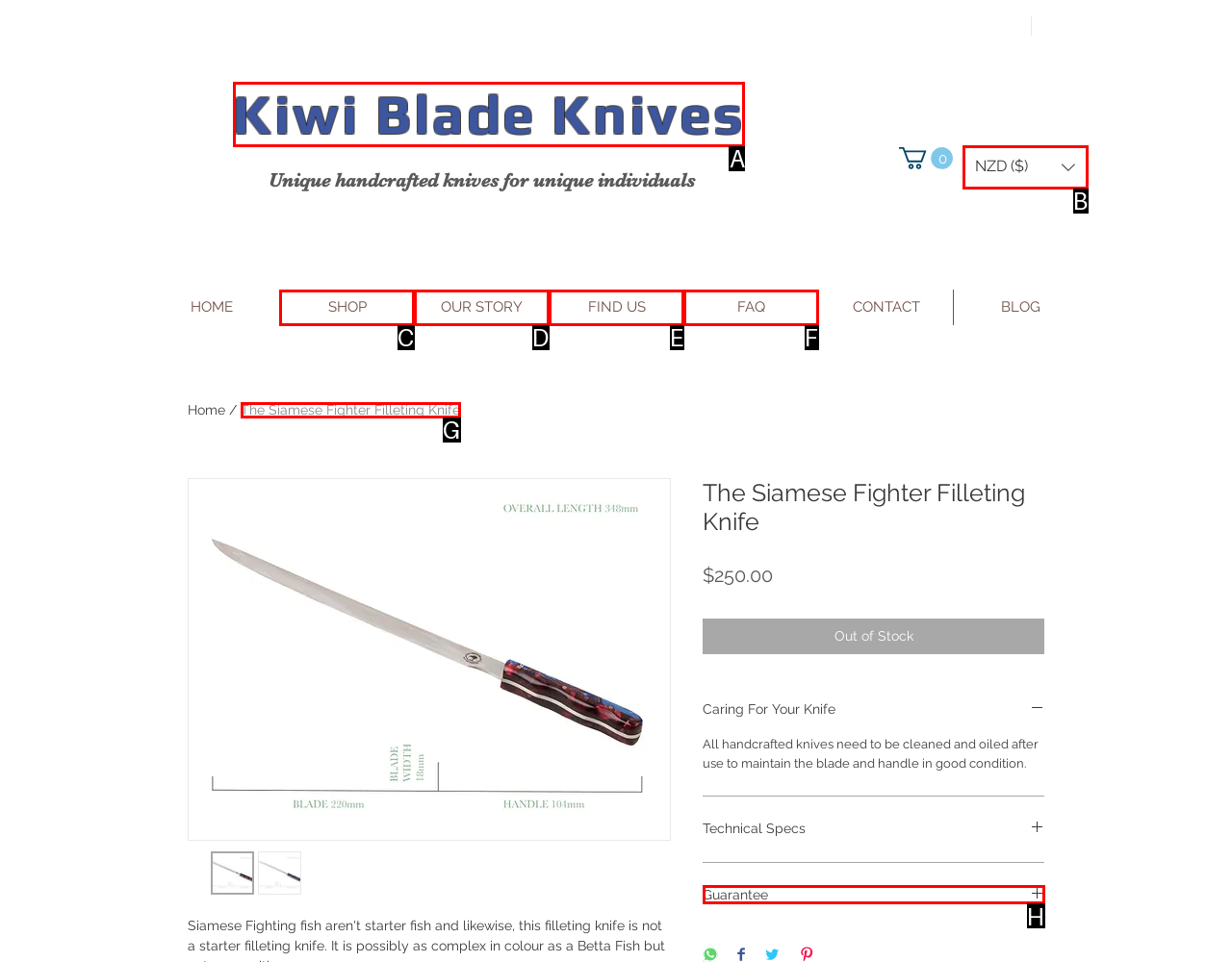Which HTML element among the options matches this description: The Siamese Fighter Filleting Knife? Answer with the letter representing your choice.

G